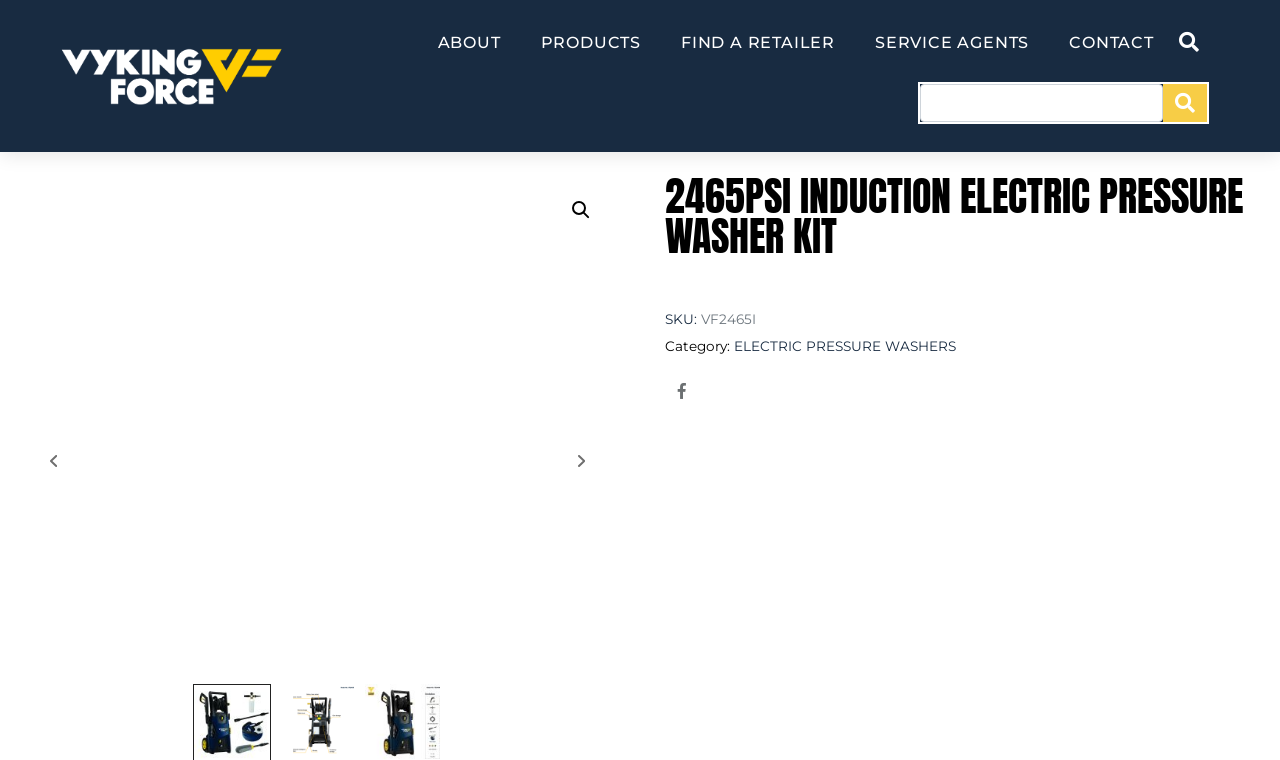Detail the features and information presented on the webpage.

The webpage is about the 2465PSI Induction Electric Pressure Washer Kit from Vyking Force. At the top left, there is a Vyking Force logo, which is an image, and a link to the Vyking Force website. 

Below the logo, there are five main navigation links: ABOUT, PRODUCTS, FIND A RETAILER, SERVICE AGENTS, and CONTACT, which are evenly spaced and aligned horizontally across the top of the page. 

On the right side of the page, there is a search bar with a searchbox and a search button. The search button has a magnifying glass icon.

Below the navigation links, there is a large heading that displays the product name, 2465PSI INDUCTION ELECTRIC PRESSURE WASHER KIT. 

Under the heading, there are several pieces of product information, including the SKU, which is VF2465I, and the category, which is ELECTRIC PRESSURE WASHERS. There is also a link to share the product on Facebook.

There are three social media links on the left side of the page, and three on the right side, which are not explicitly labeled but are likely links to Vyking Force's social media profiles.